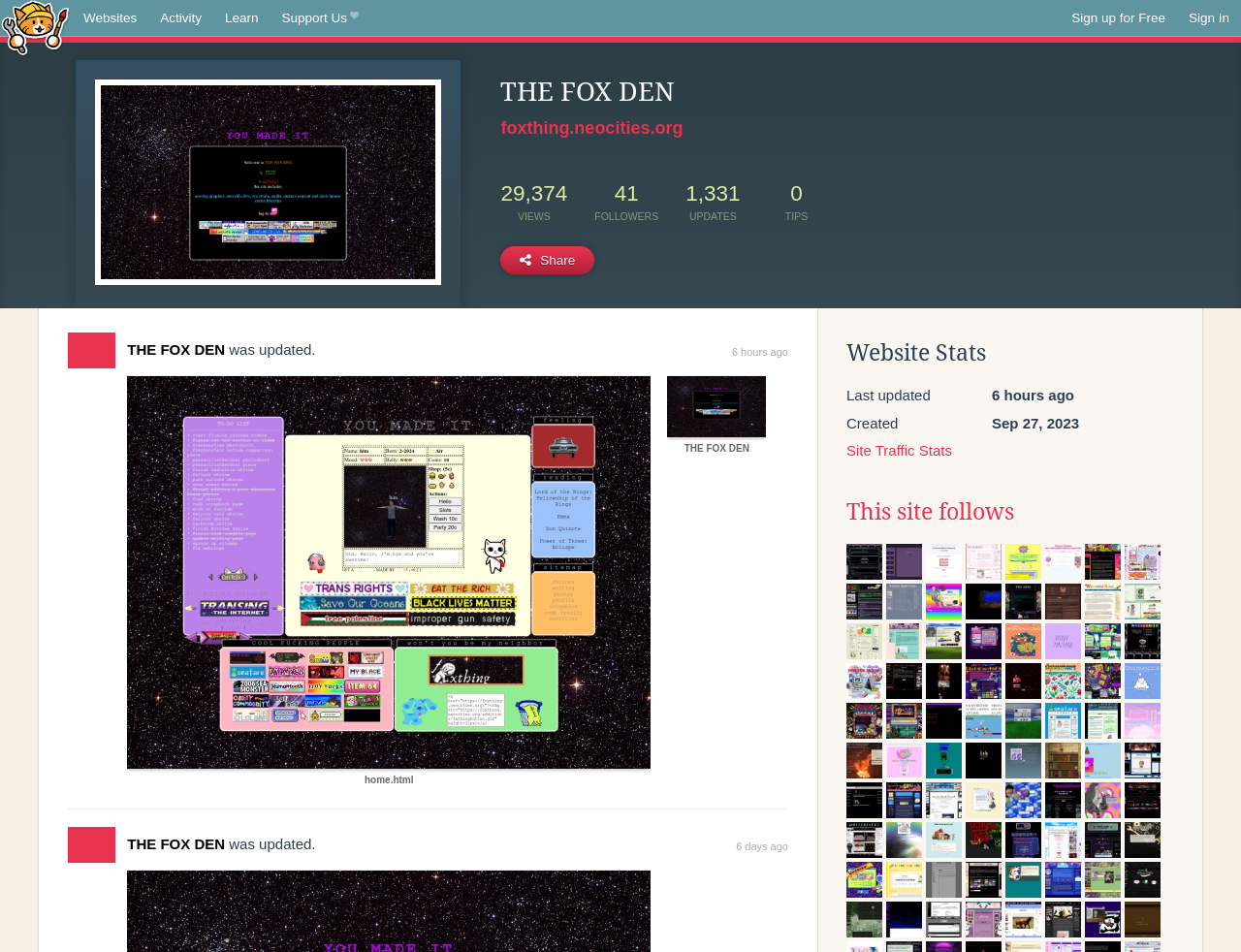Kindly determine the bounding box coordinates for the clickable area to achieve the given instruction: "Click on Sign up for Free".

[0.854, 0.0, 0.948, 0.038]